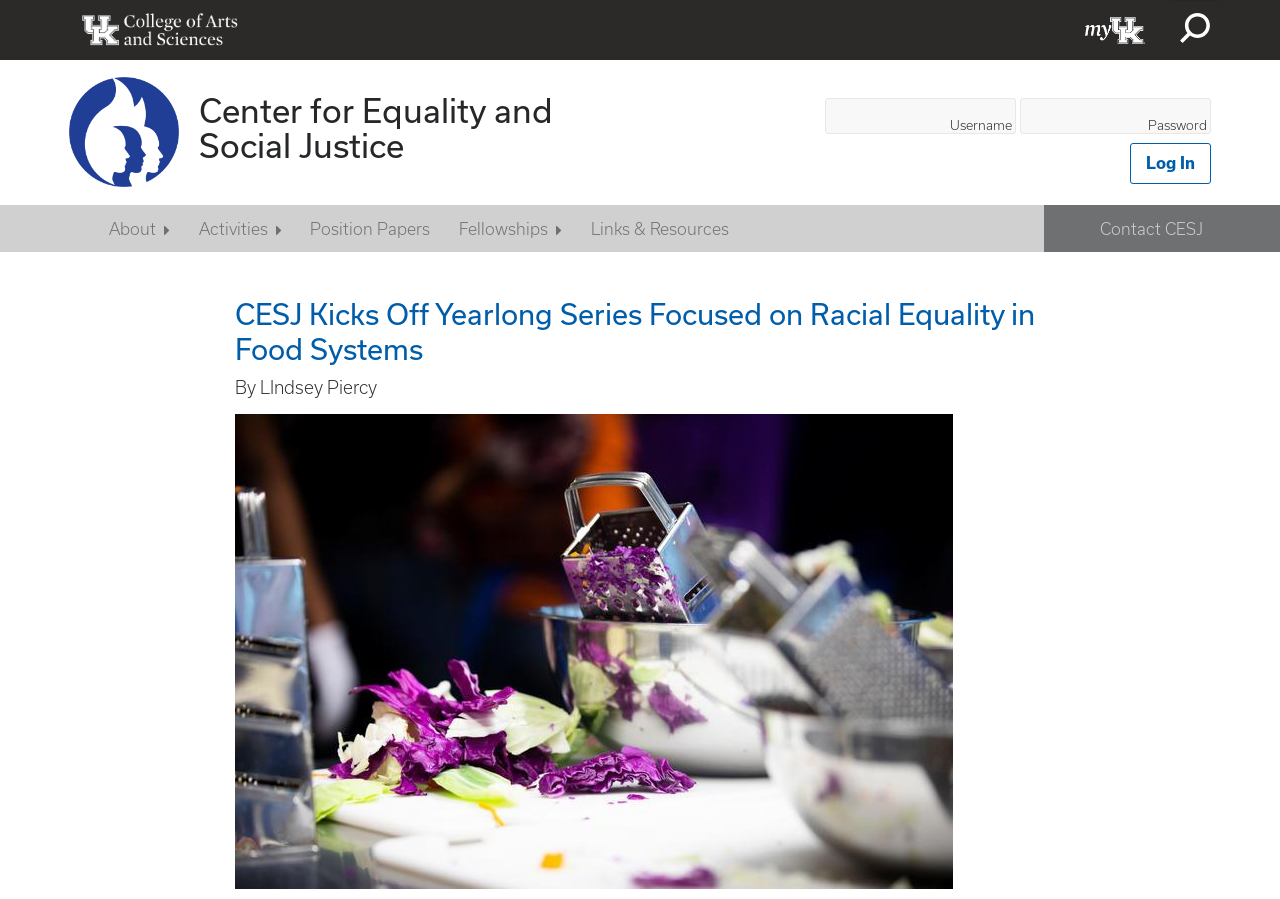Use a single word or phrase to respond to the question:
What is the name of the university?

University of Kentucky